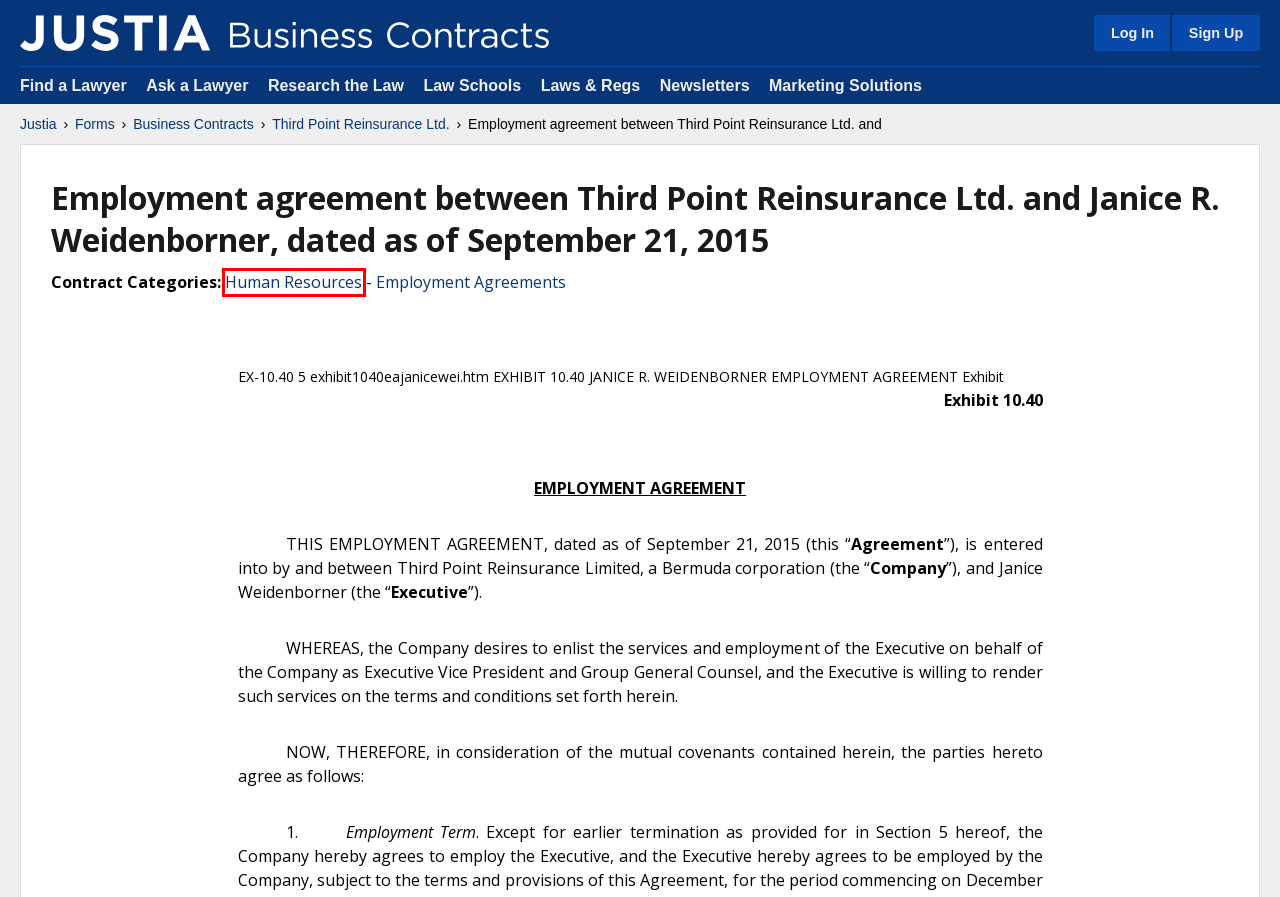You see a screenshot of a webpage with a red bounding box surrounding an element. Pick the webpage description that most accurately represents the new webpage after interacting with the element in the red bounding box. The options are:
A. Justia :: Free Law & Legal Information for Lawyers, Students, Business and the Public
B. Free Justia Daily Opinion Summaries | Federal & US State Appellate Courts | Justia Connect
C. US Law, Case Law, Codes, Statutes & Regulations :: Justia Law
D. Lawyers, Legal Aid & Pro Bono Services - Justia Lawyer Directory
E. Law Firm Marketing Solutions | Lawyer Directory, Websites & PPC | Justia
F. Justia Ask a Lawyer - Free Answers from Lawyers to your Legal Questions
G. Human Resources Contracts & Agreements | Justia
H. Free, Professional Profiles for Lawyers :: Justia Lawyer Directory

G